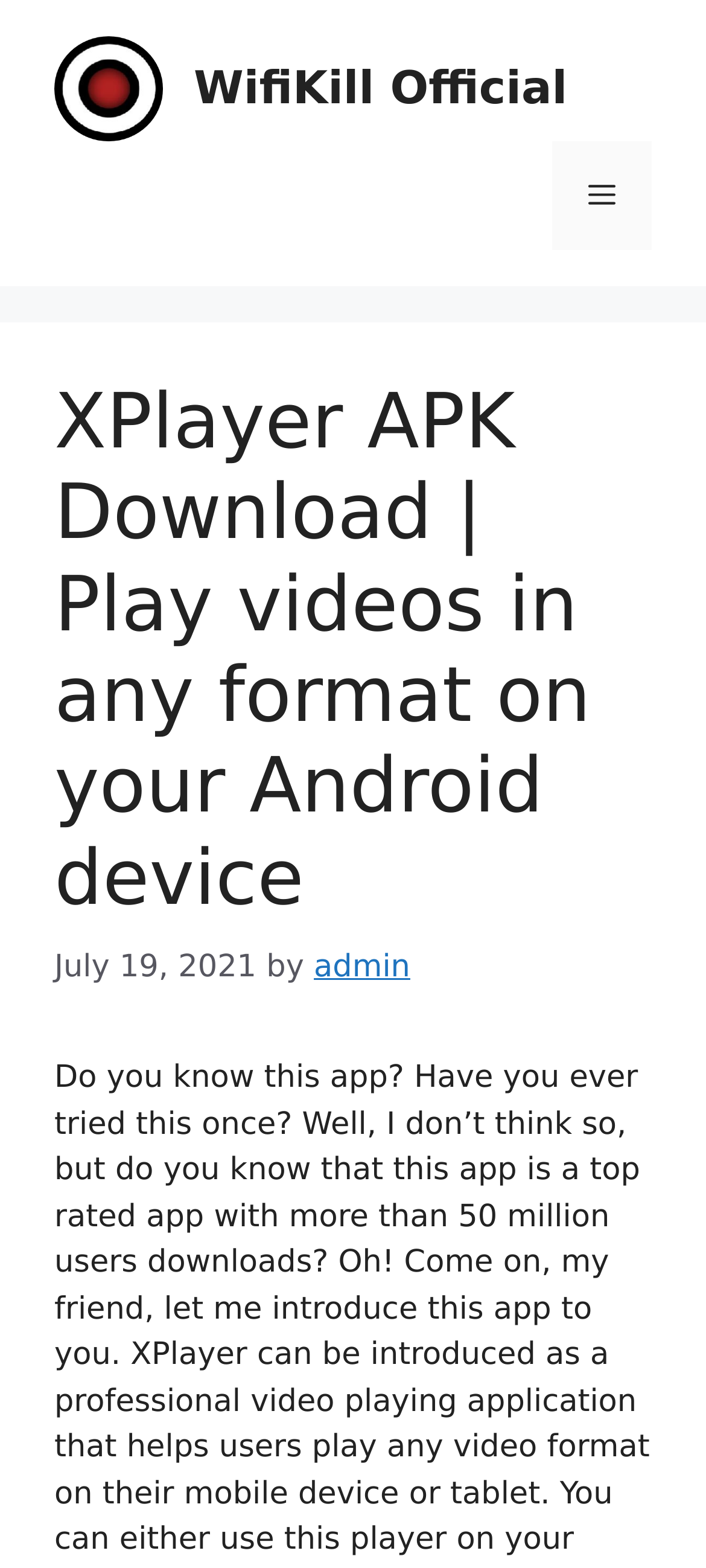Review the image closely and give a comprehensive answer to the question: What is the name of the app?

The name of the app can be found in the heading of the webpage, which is 'XPlayer APK Download | Play videos in any format on your Android device'.